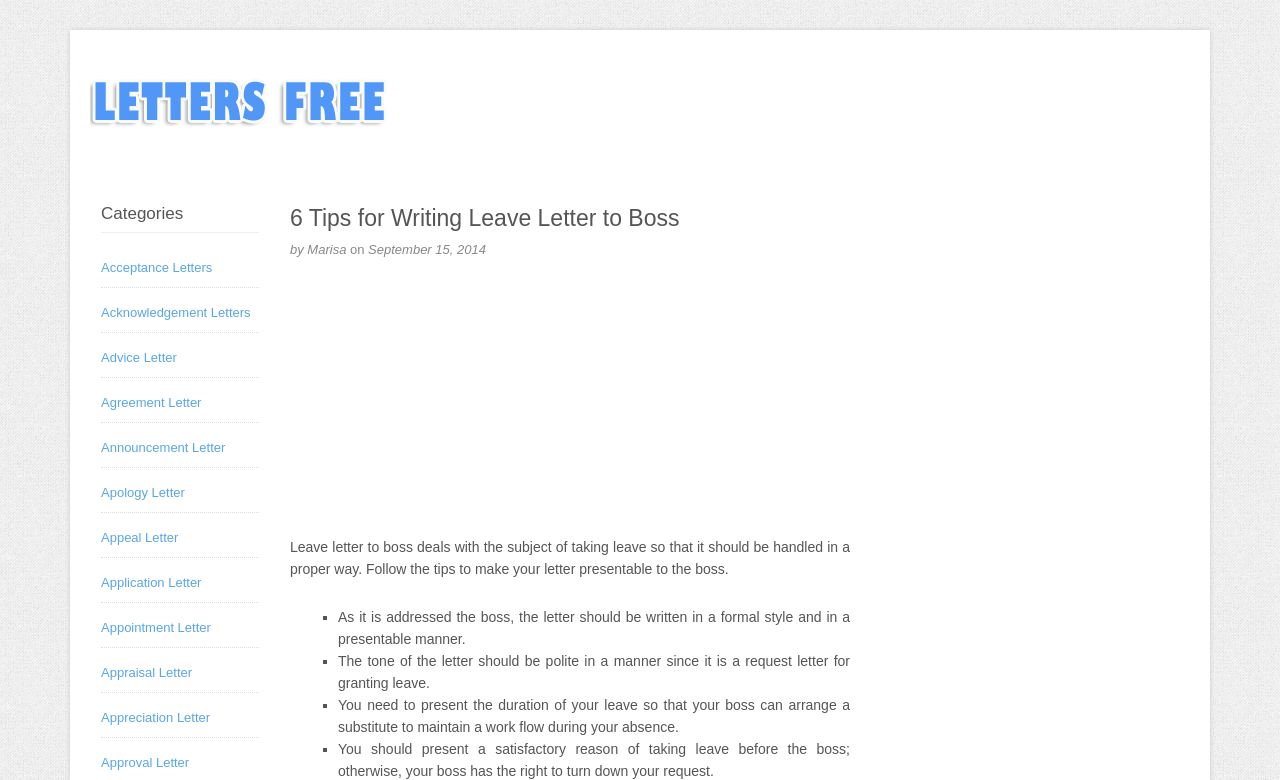Give a concise answer using only one word or phrase for this question:
How should the tone of a leave letter be?

Polite